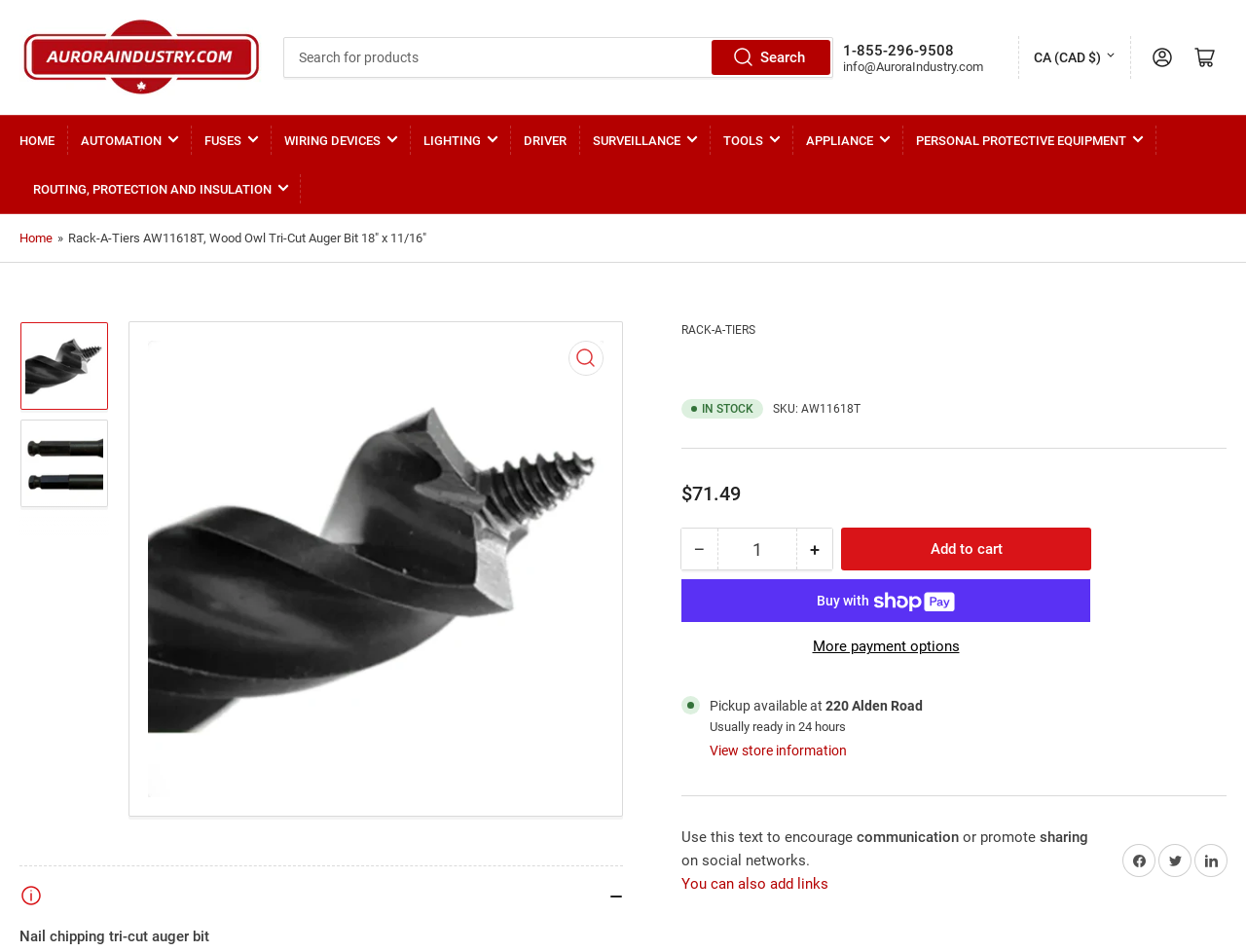Identify the bounding box coordinates for the element you need to click to achieve the following task: "Add to cart". Provide the bounding box coordinates as four float numbers between 0 and 1, in the form [left, top, right, bottom].

[0.676, 0.586, 0.875, 0.629]